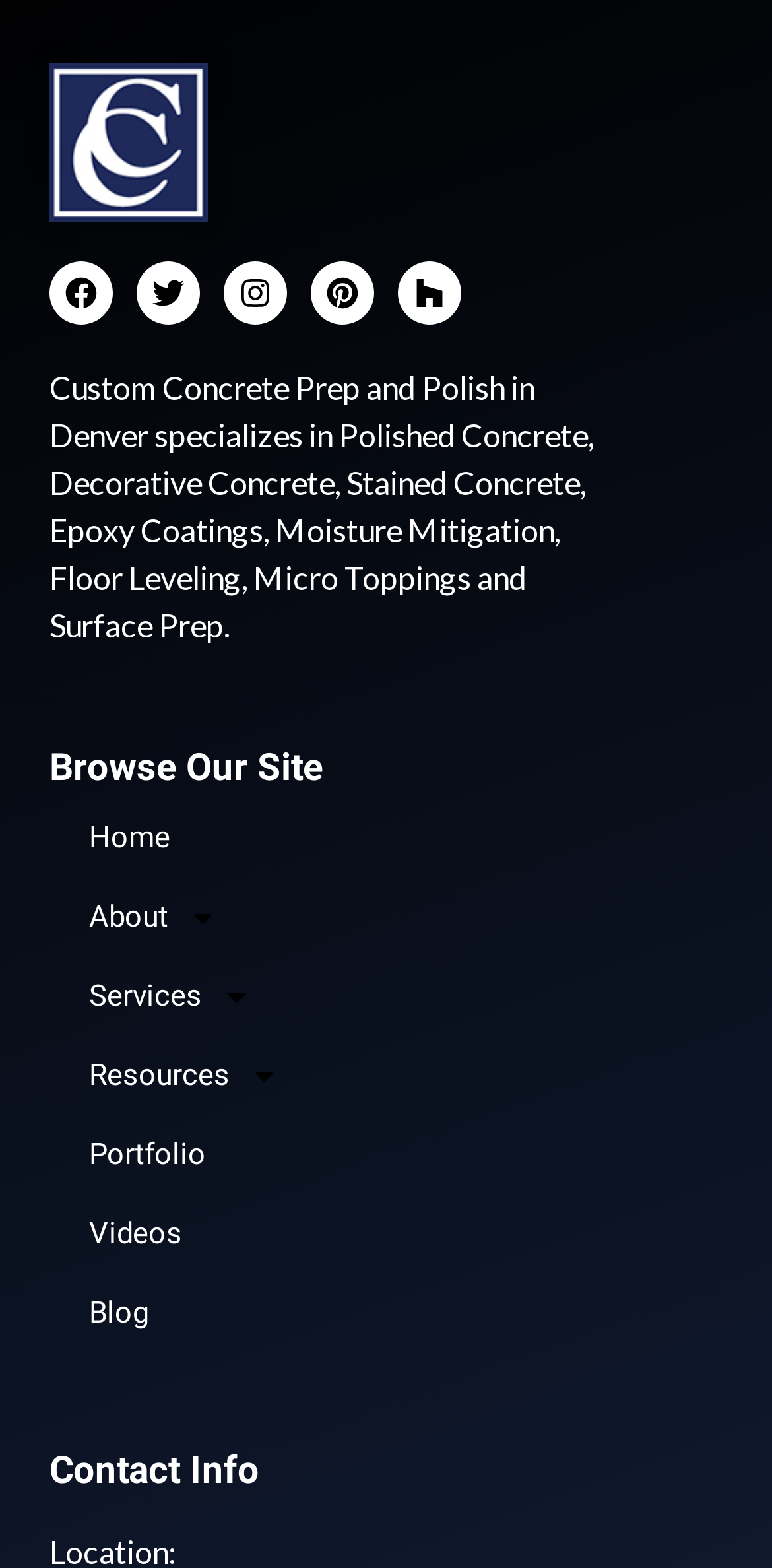What is the location of the company?
Analyze the screenshot and provide a detailed answer to the question.

The location of the company can be found in the static text element that describes the company's services, which mentions 'in Denver'.